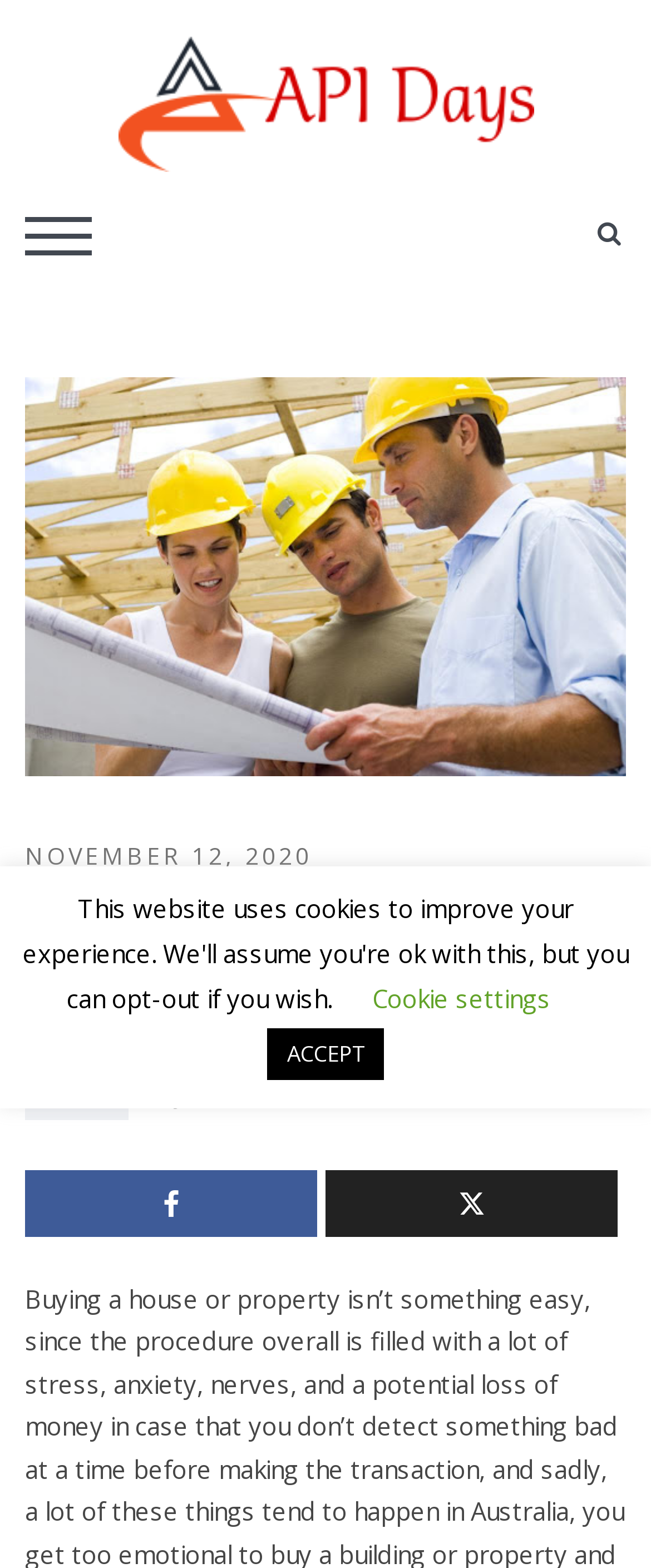Identify the bounding box coordinates for the element that needs to be clicked to fulfill this instruction: "visit admin page". Provide the coordinates in the format of four float numbers between 0 and 1: [left, top, right, bottom].

[0.295, 0.687, 0.397, 0.707]